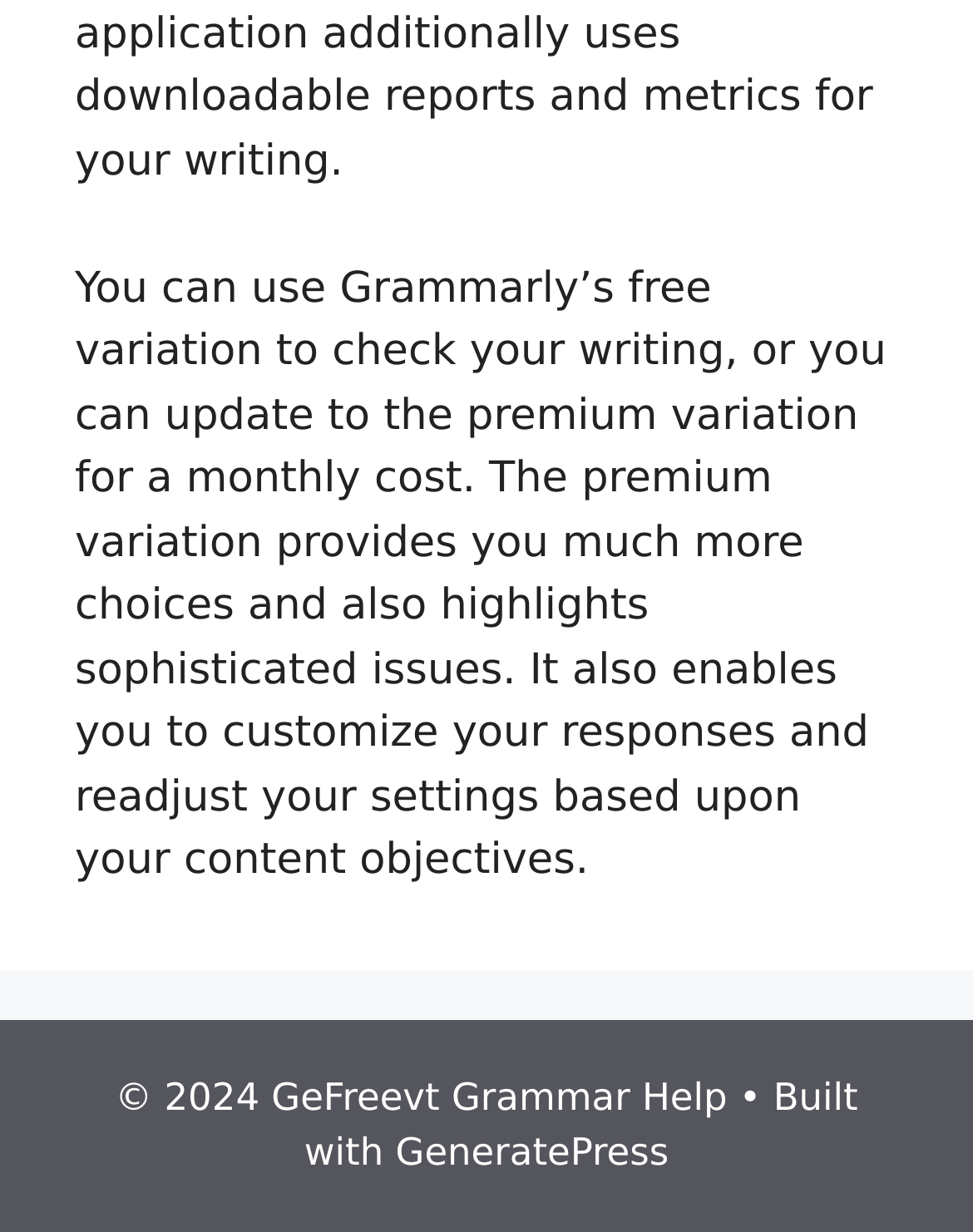Determine the bounding box coordinates for the HTML element described here: "GeneratePress".

[0.406, 0.918, 0.687, 0.954]